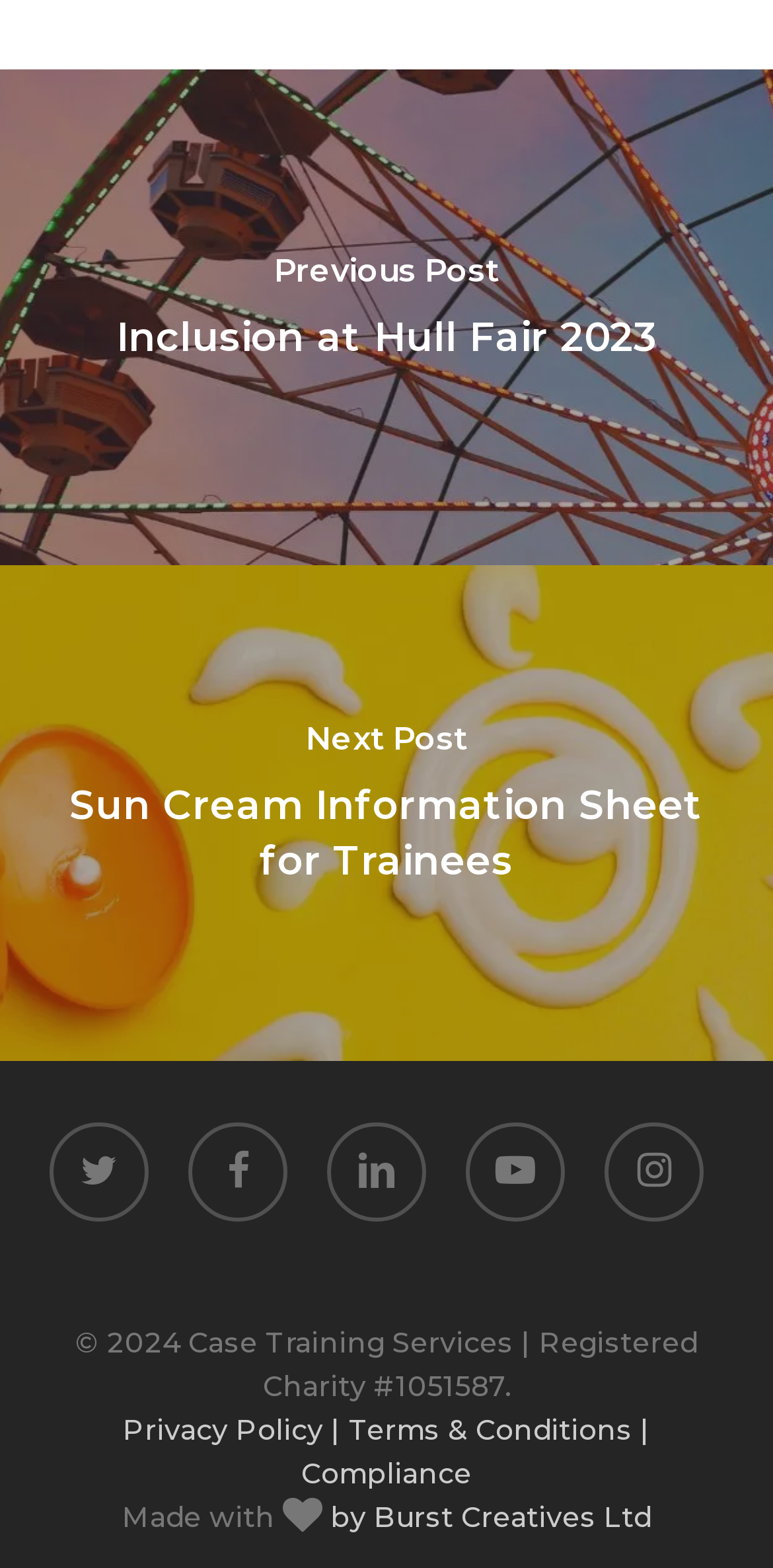What is the name of the company that made the website?
Please look at the screenshot and answer in one word or a short phrase.

Burst Creatives Ltd